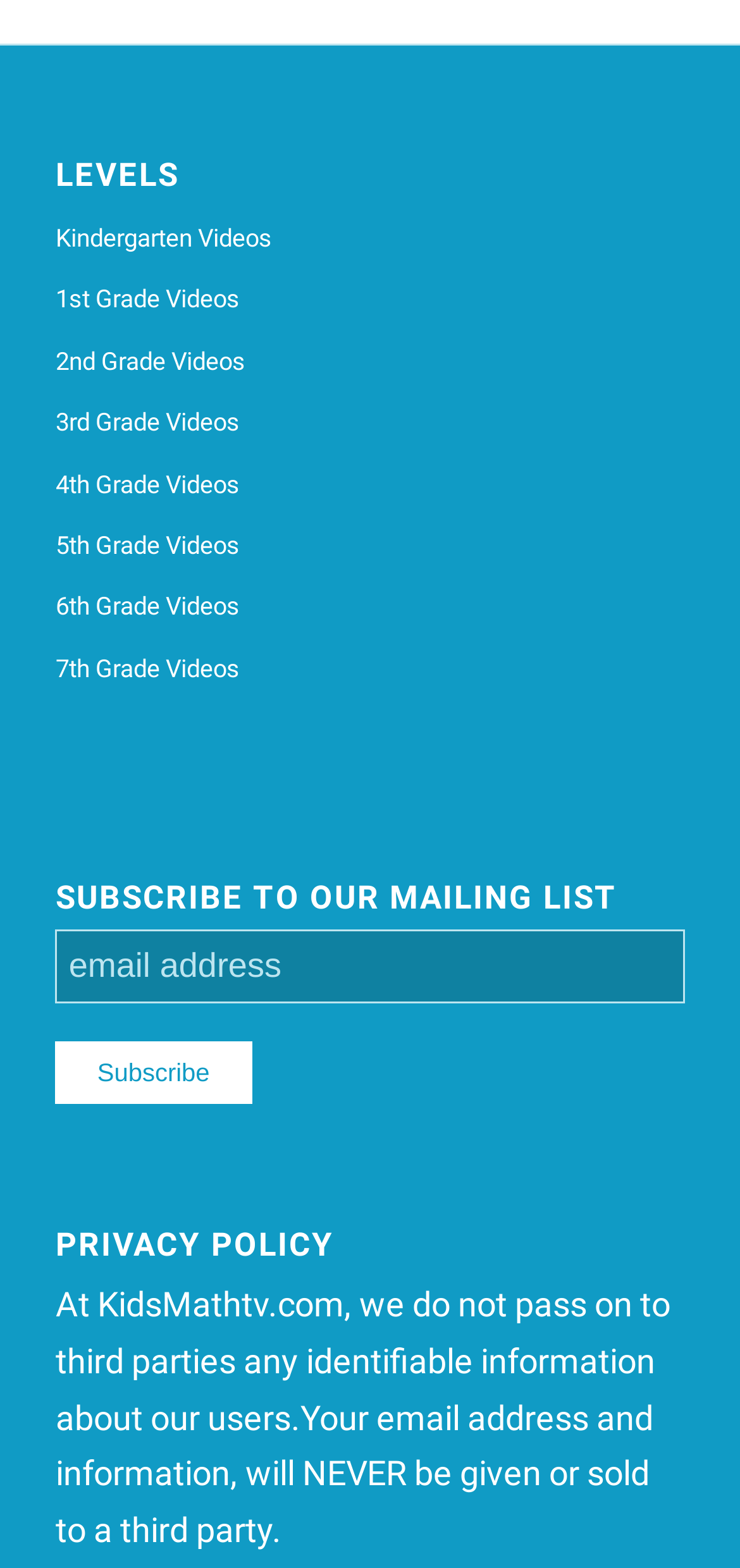Based on the image, provide a detailed and complete answer to the question: 
What is required to subscribe to the mailing list?

The webpage has a textbox labeled 'email address' with a 'required' attribute, indicating that an email address is necessary to subscribe to the mailing list.